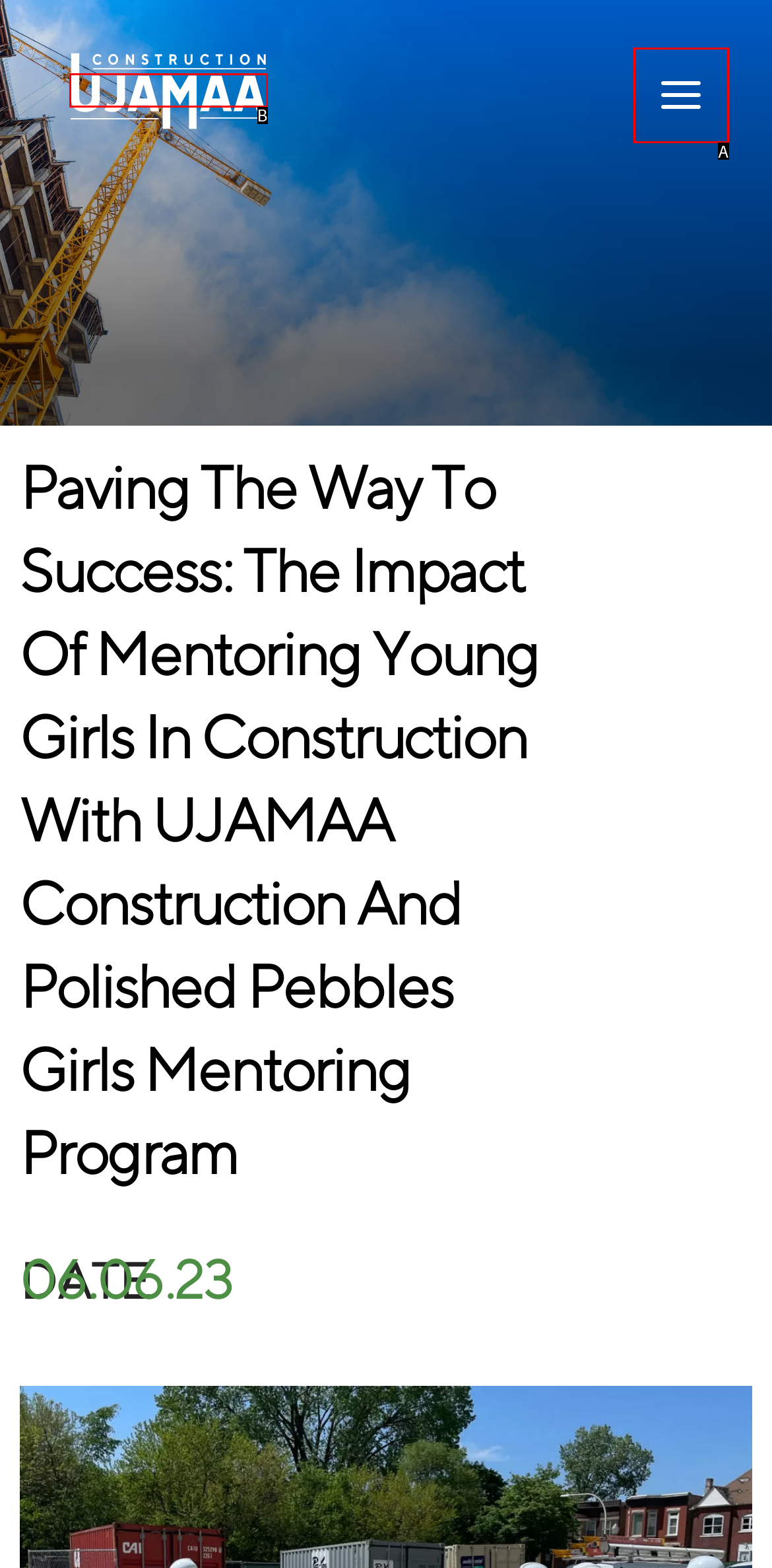Identify the HTML element that corresponds to the description: aria-label="UJAMAA Construction" Provide the letter of the matching option directly from the choices.

B